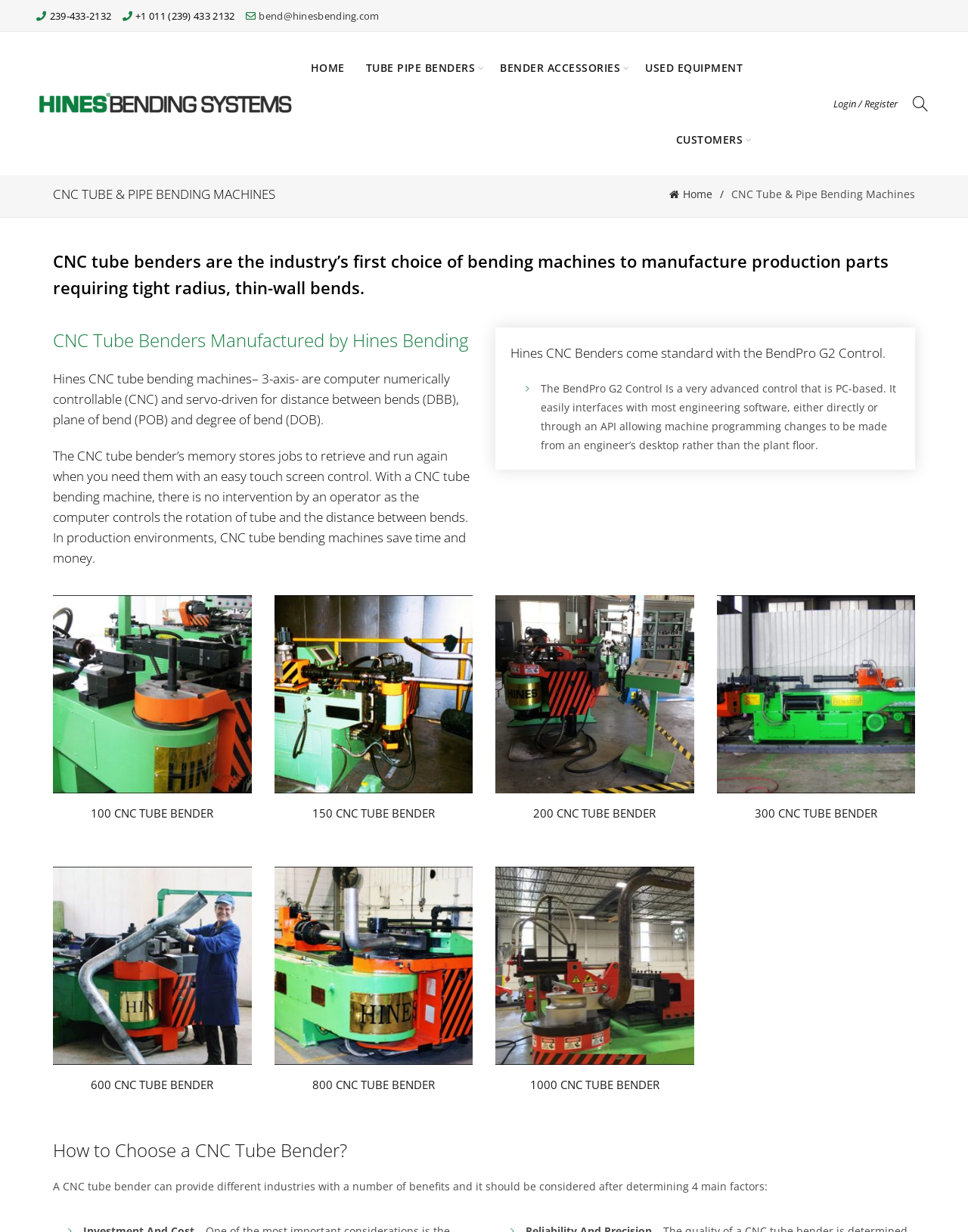Please provide a brief answer to the following inquiry using a single word or phrase:
What is the company name?

Hines